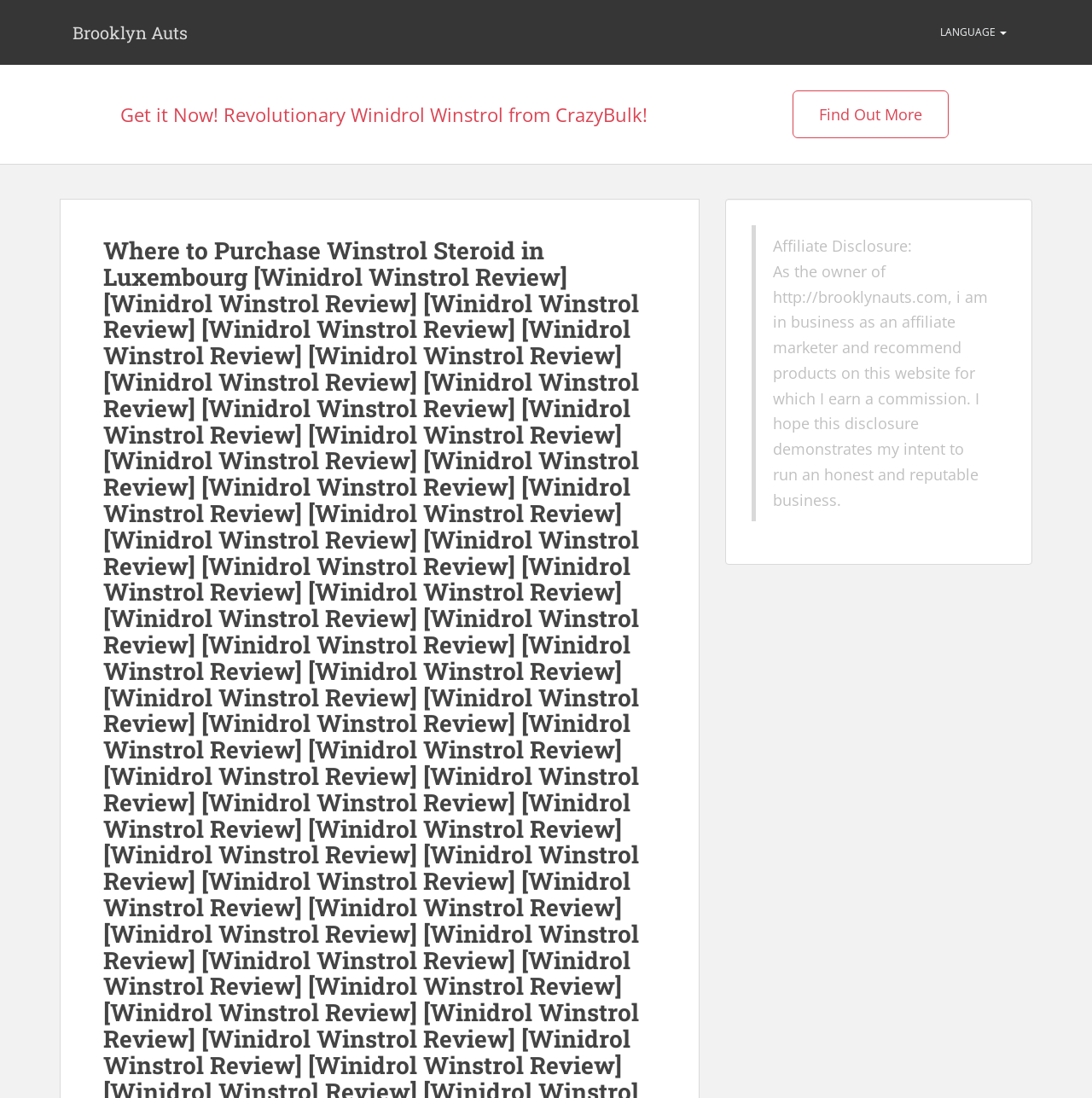What is the name of the product being promoted?
Please use the visual content to give a single word or phrase answer.

Winidrol Winstrol